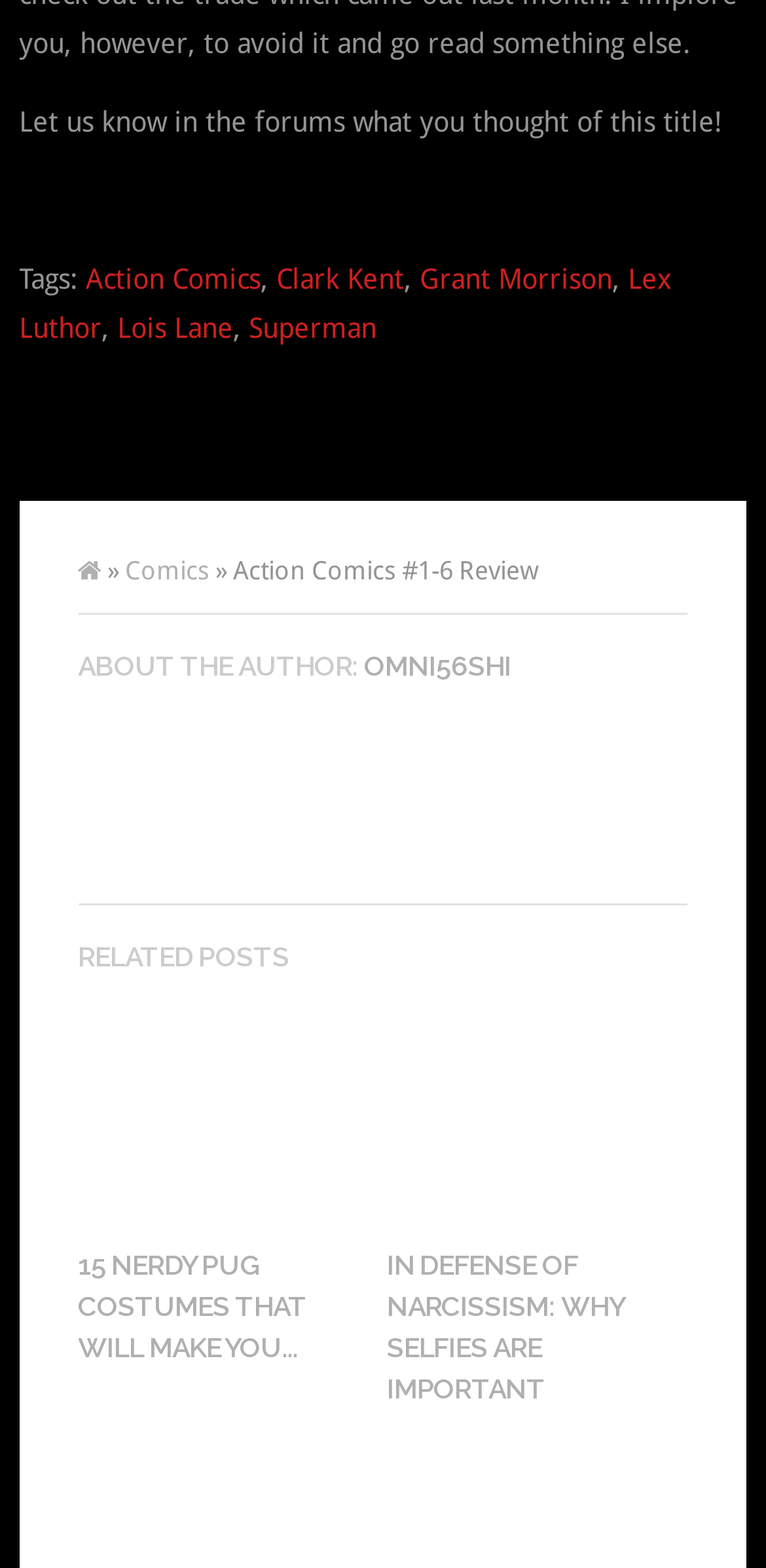Can you show the bounding box coordinates of the region to click on to complete the task described in the instruction: "Read the review of 'Action Comics #1-6'"?

[0.274, 0.354, 0.704, 0.373]